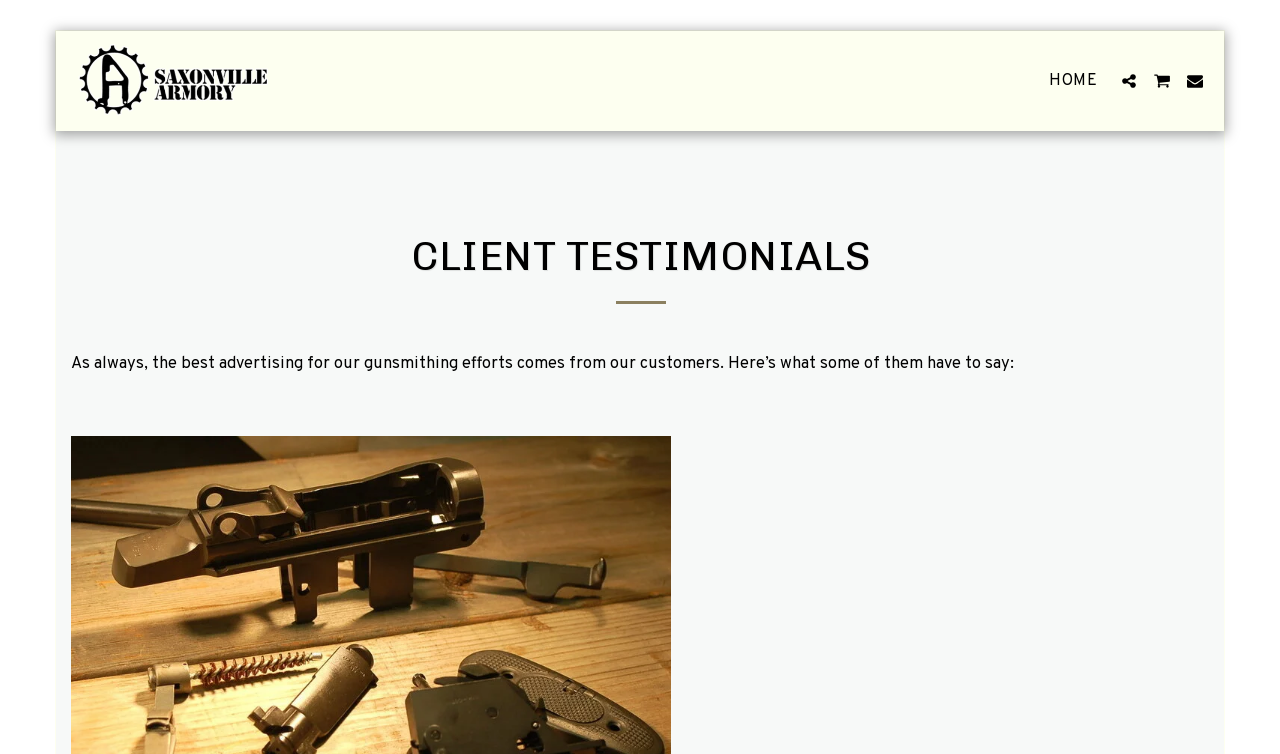Respond to the question below with a single word or phrase: What is the tone of the static text?

Informative